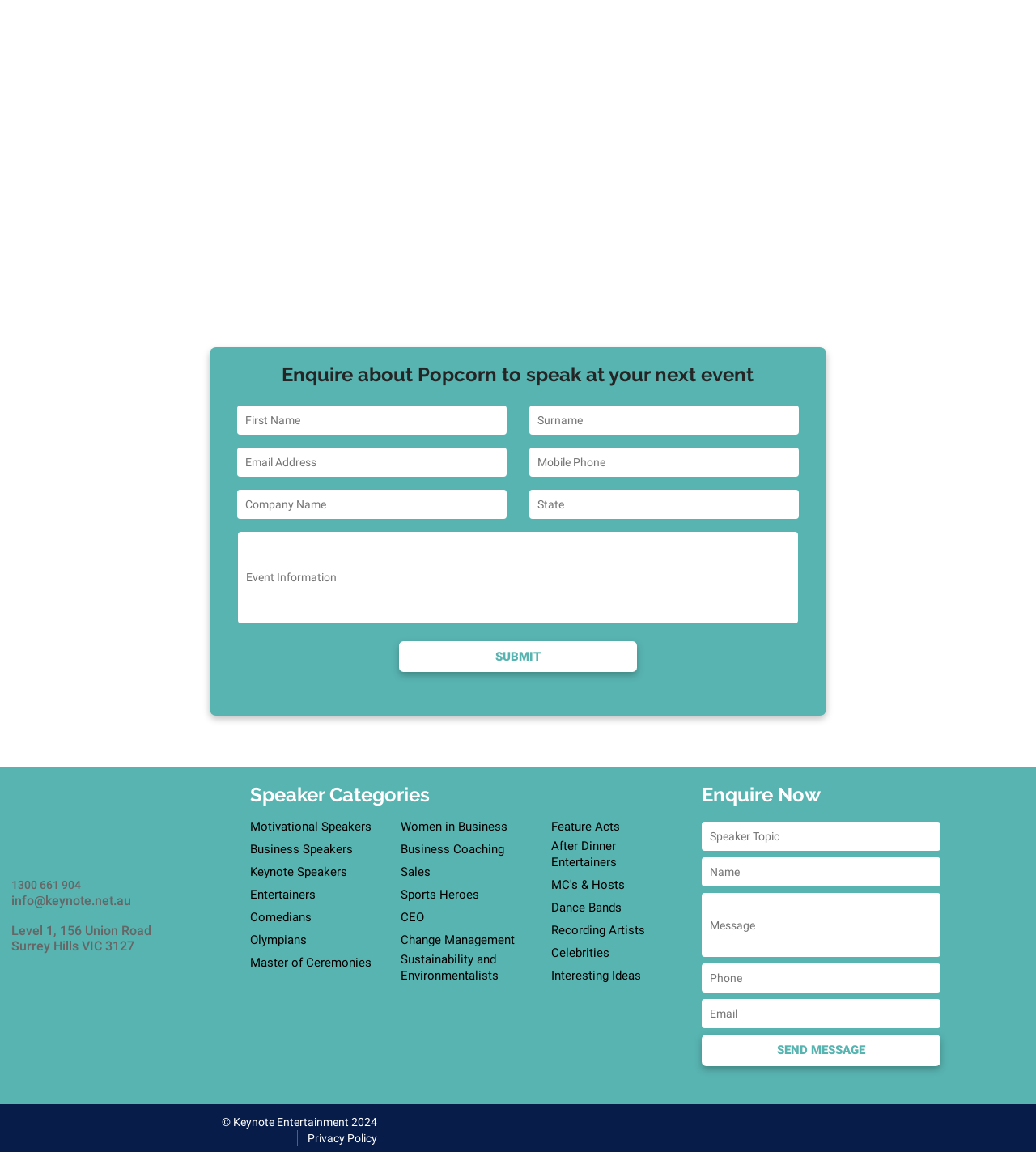What is the category of speakers that includes Olympians?
Answer the question with a single word or phrase, referring to the image.

Sports Heroes